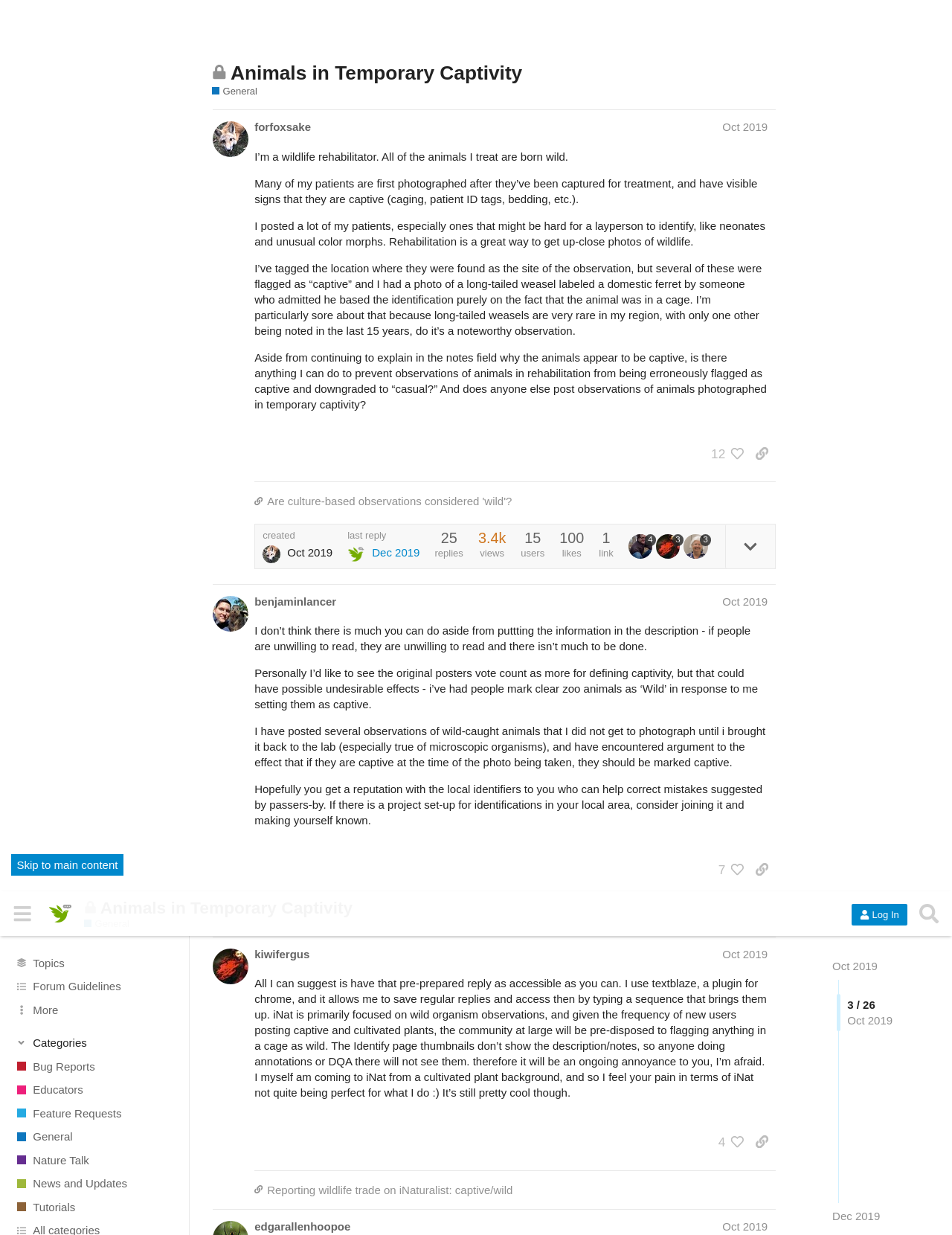Please find the bounding box coordinates of the section that needs to be clicked to achieve this instruction: "View the 'General' topic".

[0.0, 0.189, 0.199, 0.208]